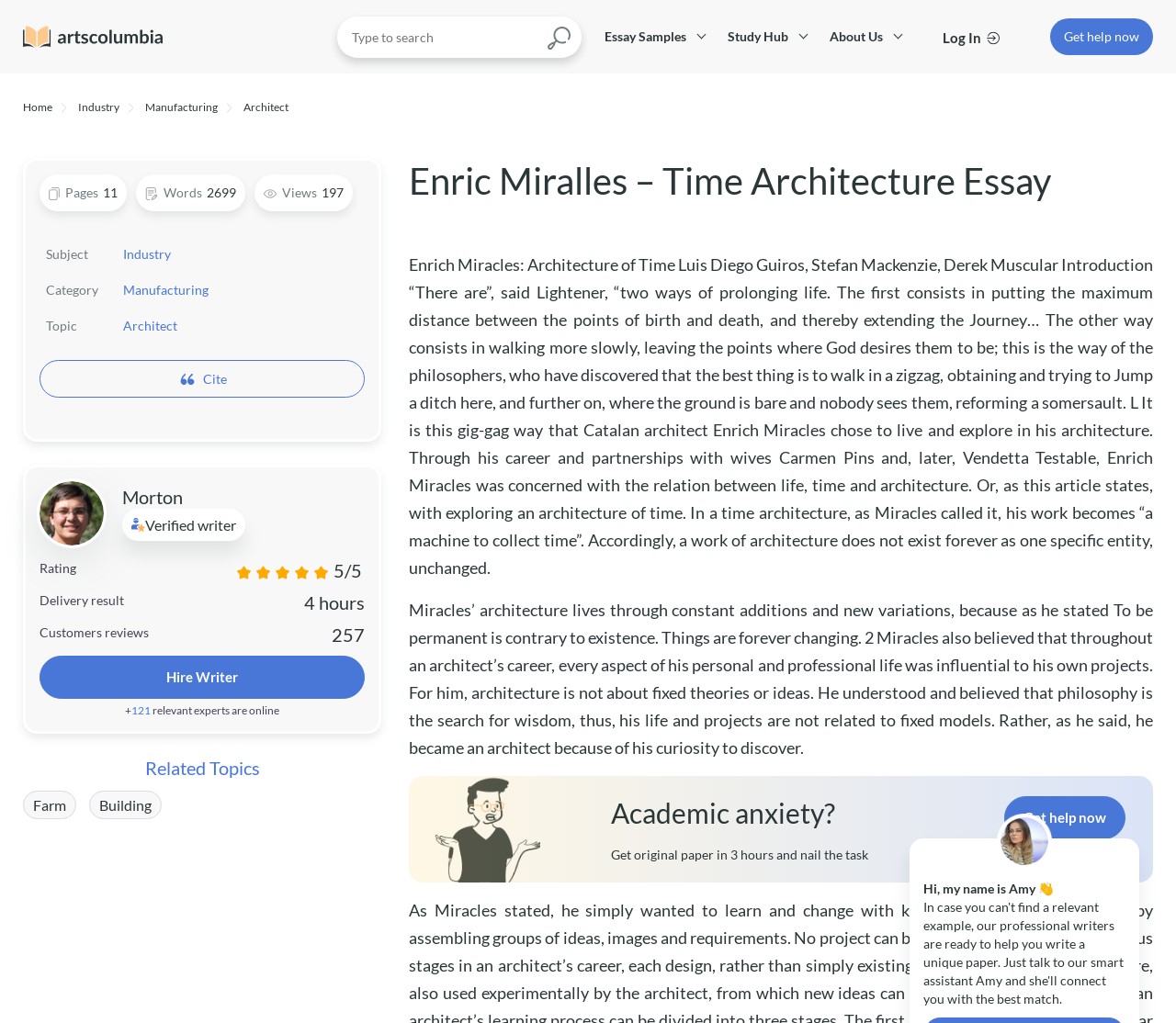Please specify the coordinates of the bounding box for the element that should be clicked to carry out this instruction: "Search for an essay". The coordinates must be four float numbers between 0 and 1, formatted as [left, top, right, bottom].

[0.287, 0.016, 0.495, 0.056]